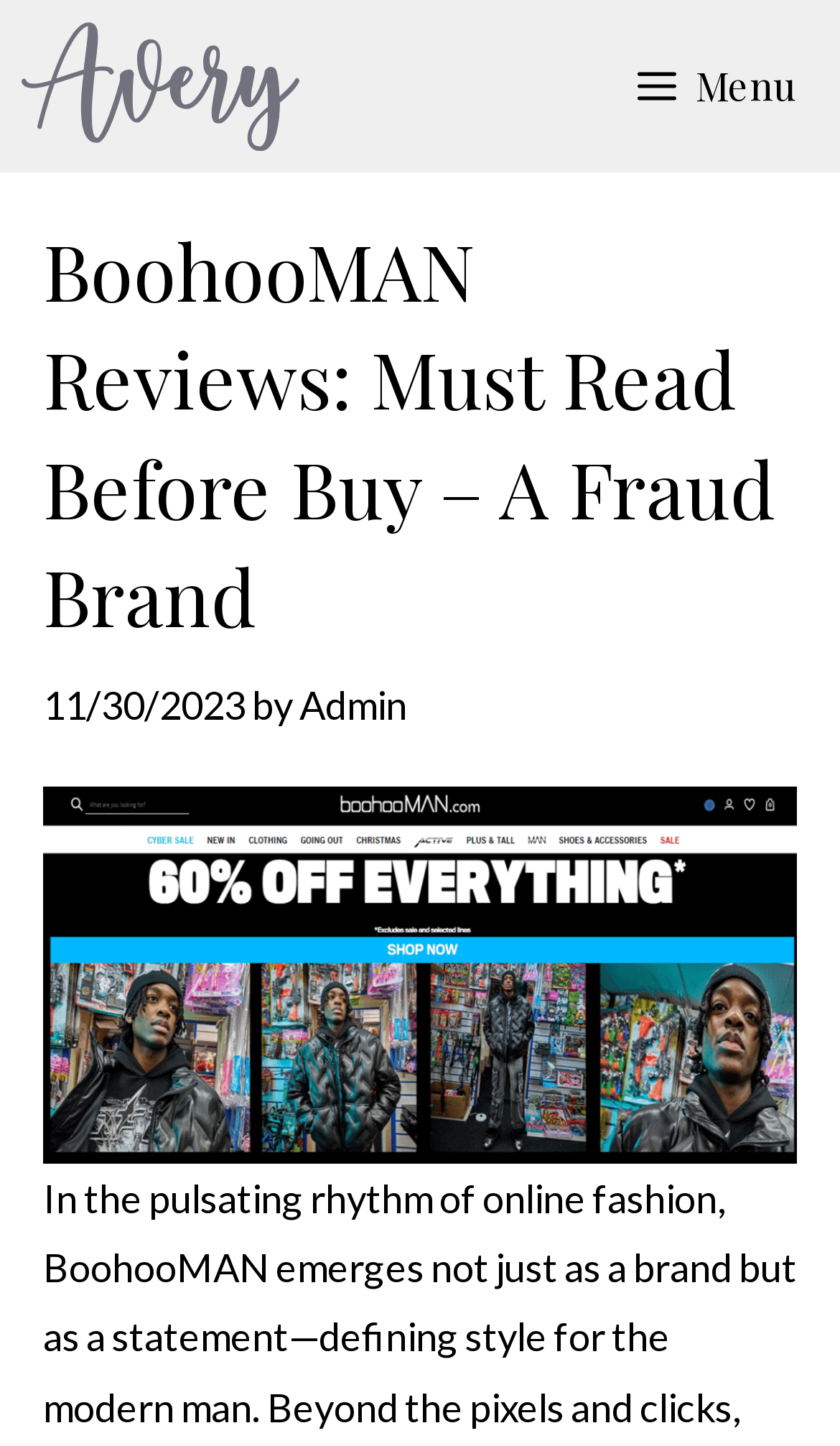Can you look at the image and give a comprehensive answer to the question:
What is the date of the review?

The date of the review can be found in the time element, which contains the static text '11/30/2023'. This indicates that the review was written on November 30, 2023.